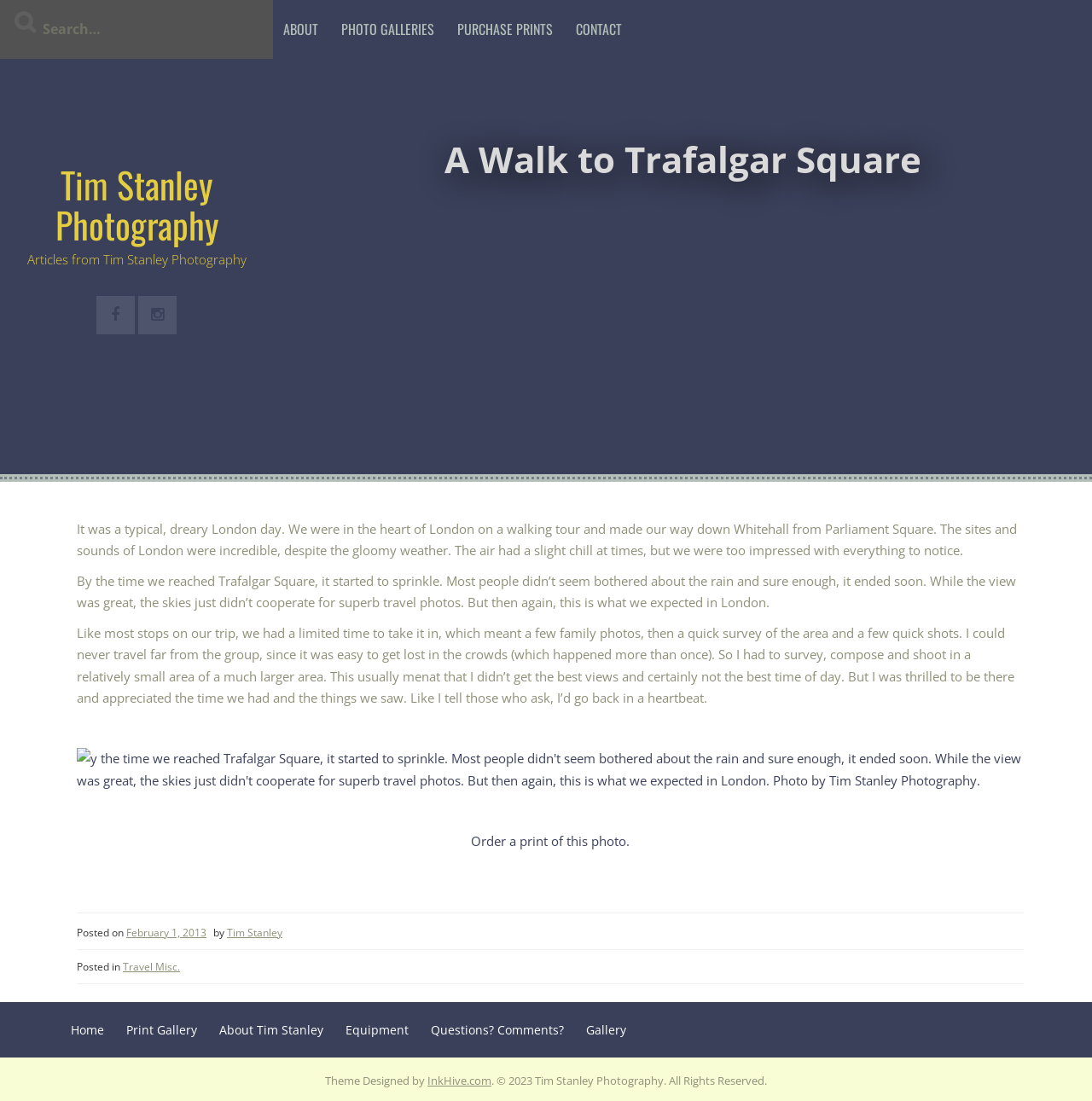Pinpoint the bounding box coordinates of the clickable area necessary to execute the following instruction: "order a print of this photo". The coordinates should be given as four float numbers between 0 and 1, namely [left, top, right, bottom].

[0.431, 0.756, 0.577, 0.771]